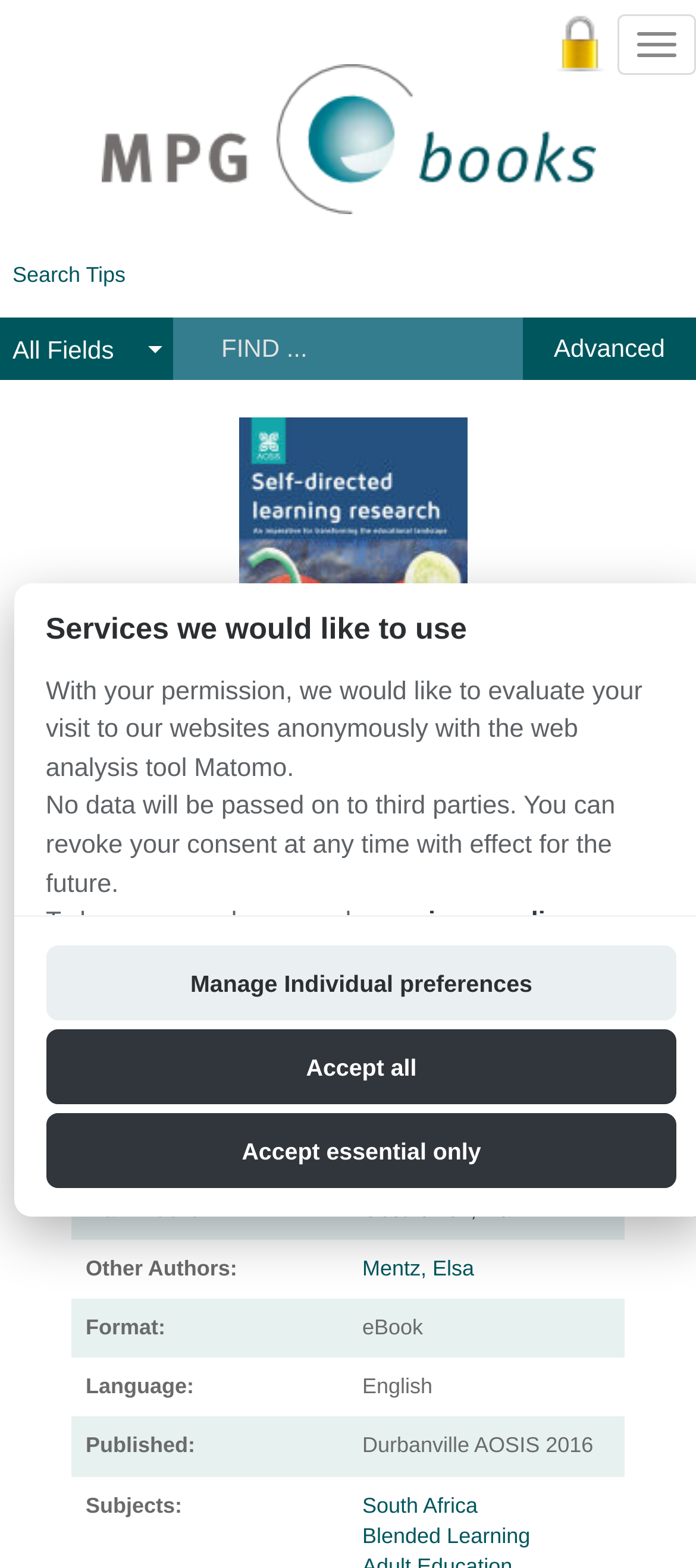Analyze and describe the webpage in a detailed narrative.

The webpage is an eBook description page, titled "Self-directed learning research: An imperative for transforming the educational landscape". At the top, there is a navigation menu with a "Toggle navigation" button on the right side. Below it, there are links to "Campus Access" and "Skip to content" on the left, and a search bar on the right with a "Search Tips" link above it.

The main content area is divided into two sections. On the left, there is a heading with the eBook title, followed by a brief description of the book, which discusses the importance of self-directed learning in education. Below the description, there are links to the eBook's cover image, full description, and author information.

On the right side, there is a section titled "Services we would like to use", which explains the website's use of the Matomo web analysis tool to evaluate user visits anonymously. The section includes a brief description of the tool, a link to the privacy policy, and three buttons to manage individual preferences for data collection.

Throughout the page, there are various links and buttons, including a "Home" link, a "Search" link, and language selection options. The overall layout is organized, with clear headings and concise text, making it easy to navigate and find relevant information.